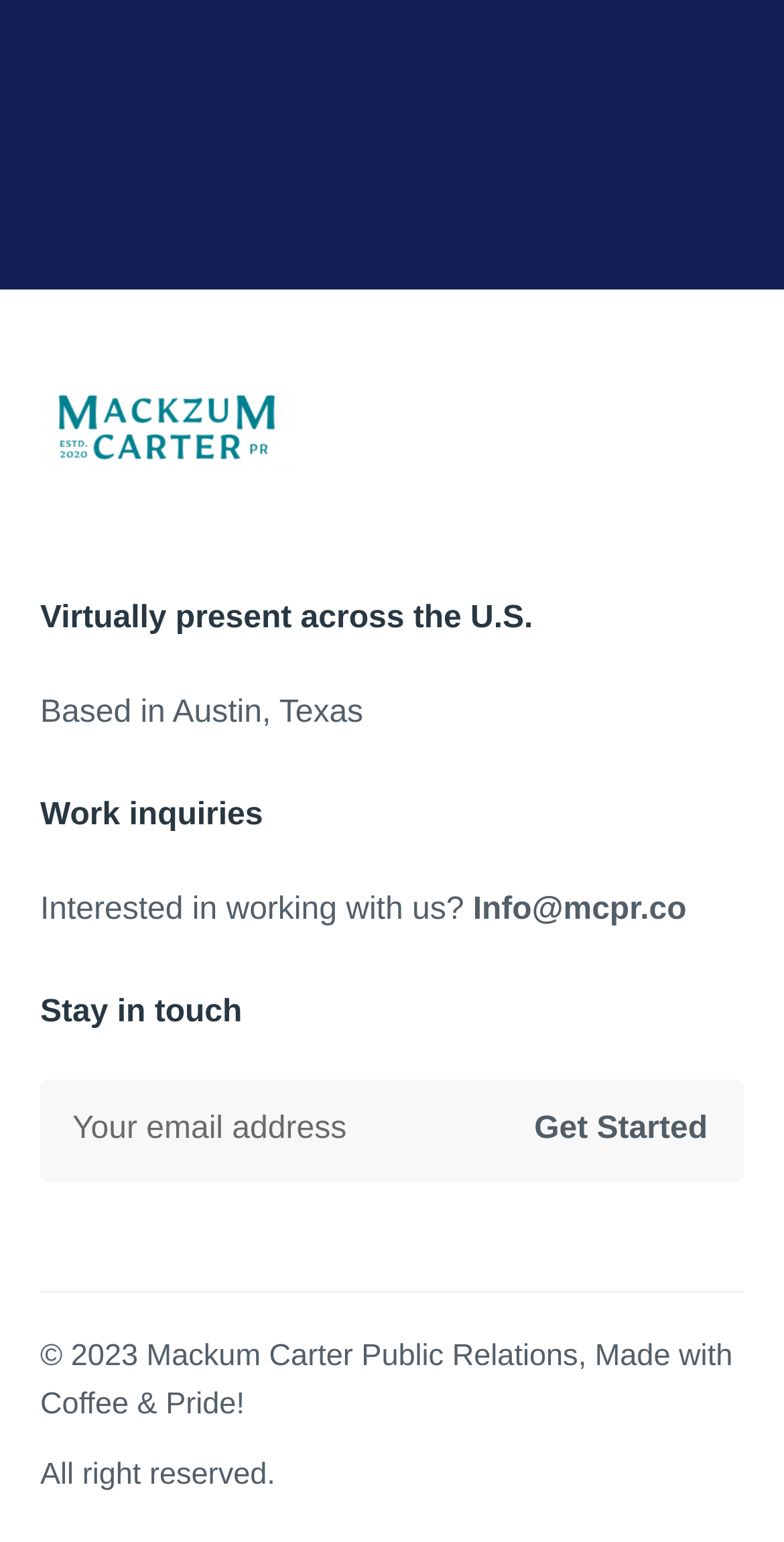What is the location of the company?
Answer the question with a single word or phrase derived from the image.

Austin, Texas